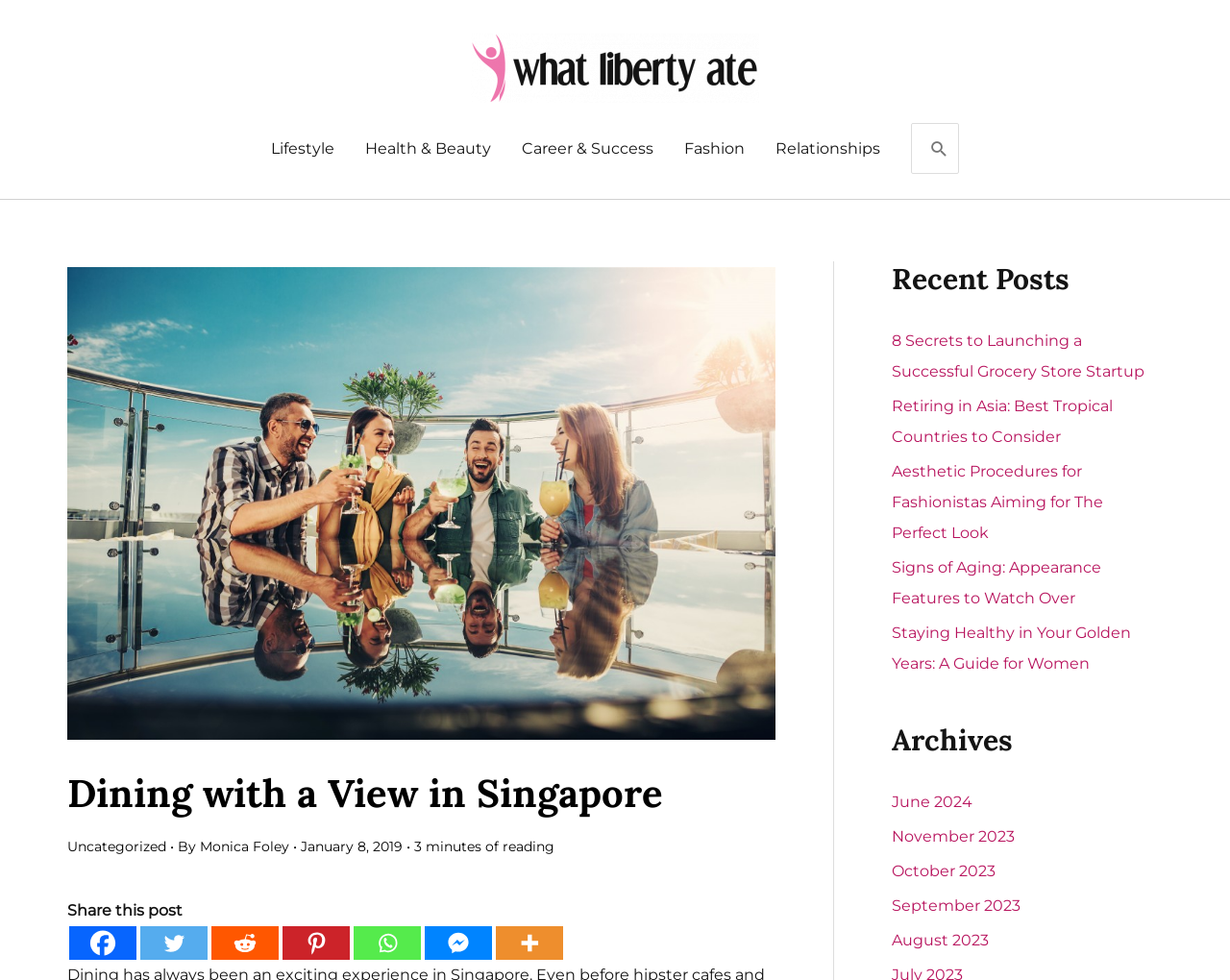Extract the bounding box coordinates for the described element: "Lifestyle". The coordinates should be represented as four float numbers between 0 and 1: [left, top, right, bottom].

[0.208, 0.121, 0.284, 0.183]